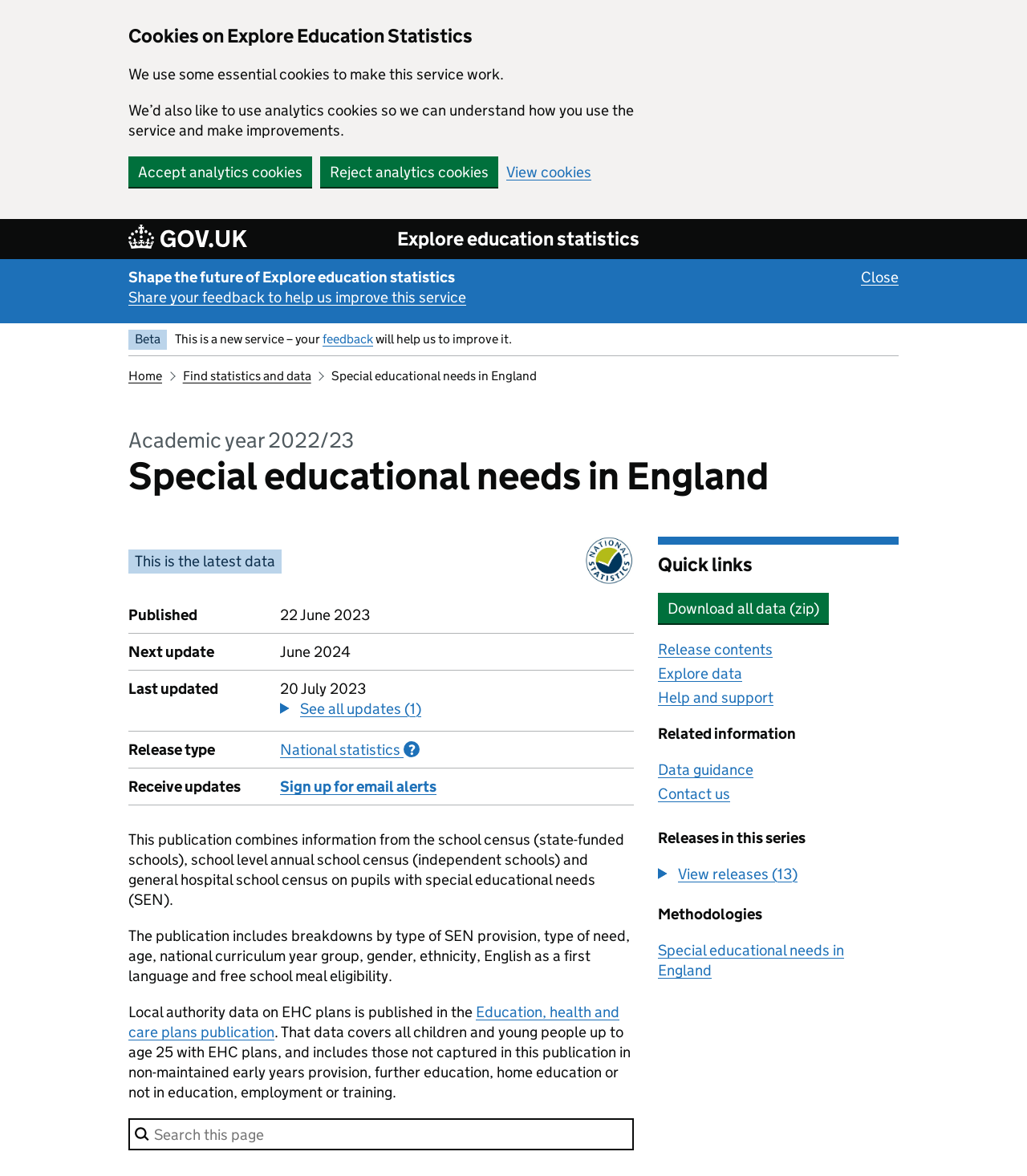Determine the bounding box coordinates of the target area to click to execute the following instruction: "Sign up for email alerts."

[0.273, 0.661, 0.425, 0.677]